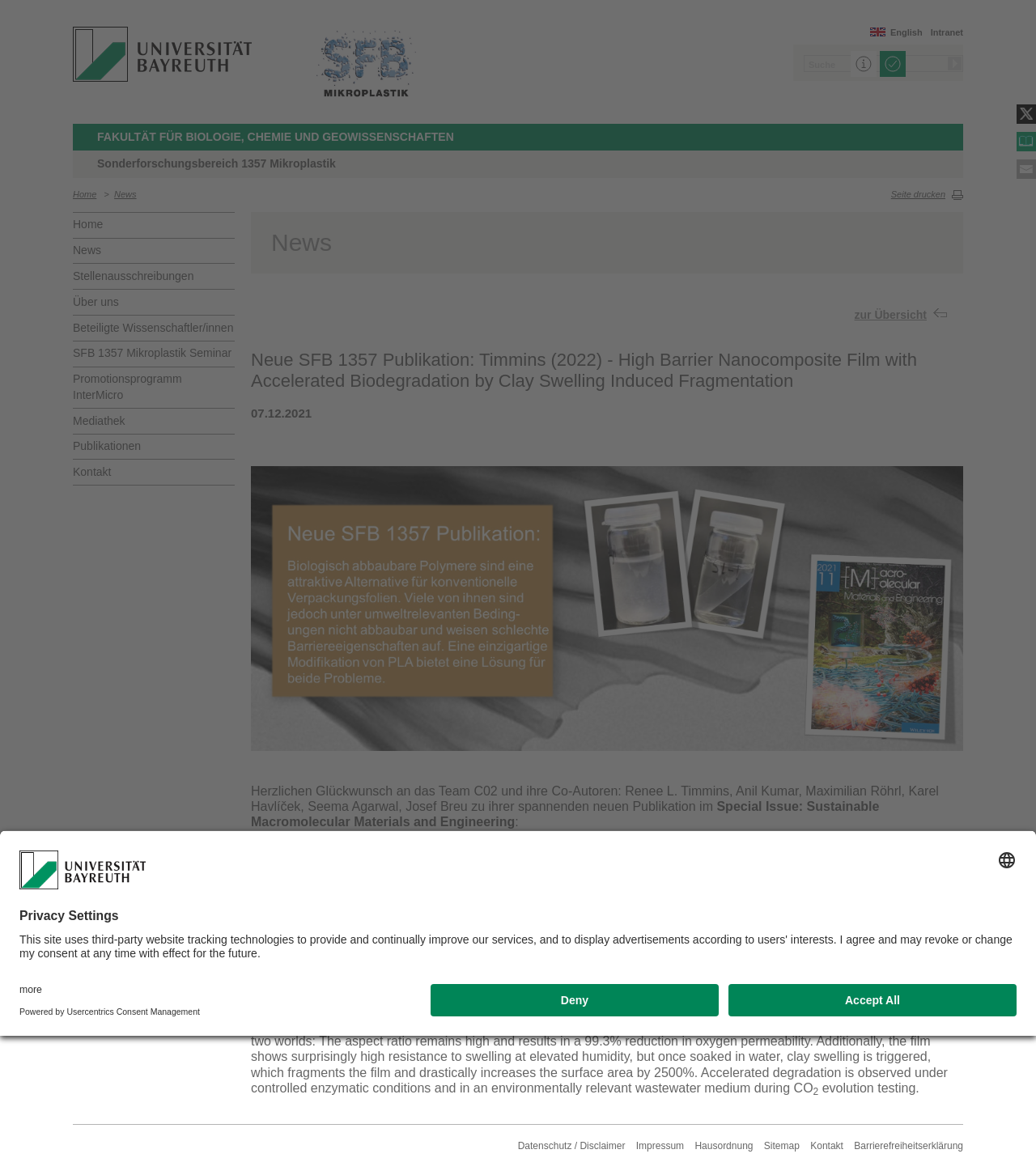Please provide the bounding box coordinate of the region that matches the element description: Datenschutz / Disclaimer. Coordinates should be in the format (top-left x, top-left y, bottom-right x, bottom-right y) and all values should be between 0 and 1.

[0.5, 0.97, 0.603, 0.982]